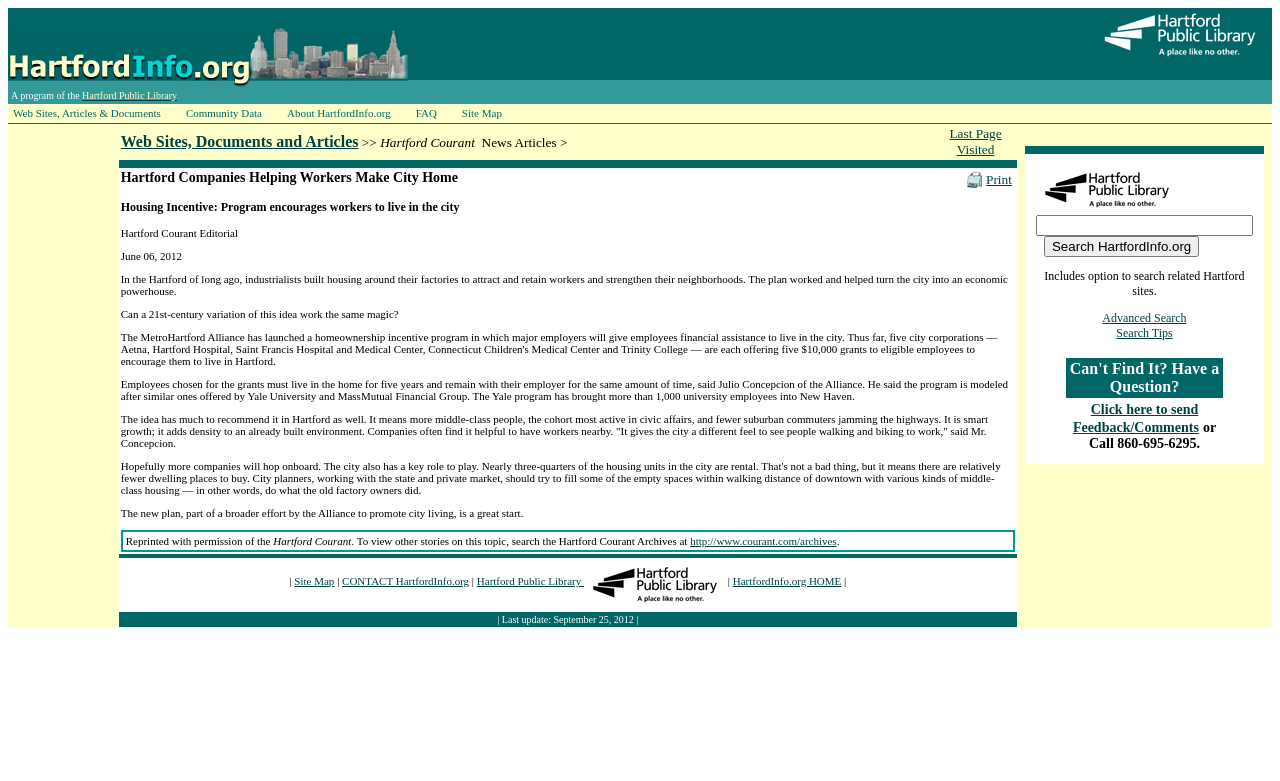What is the date of the Hartford Courant Editorial?
Kindly give a detailed and elaborate answer to the question.

The date of the Hartford Courant Editorial is mentioned in the article as June 06, 2012.